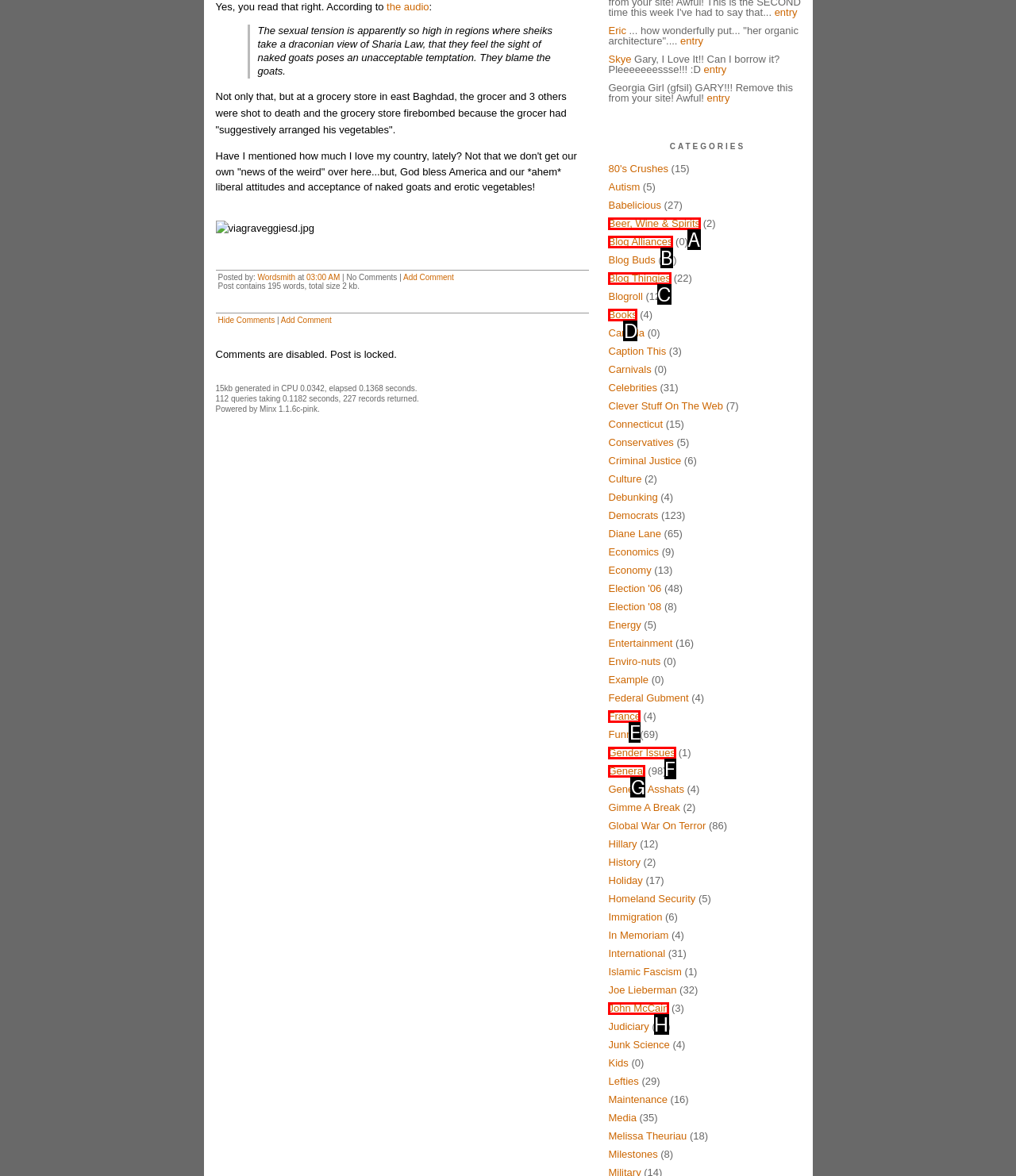From the description: Beer, Wine & Spirits, select the HTML element that fits best. Reply with the letter of the appropriate option.

A